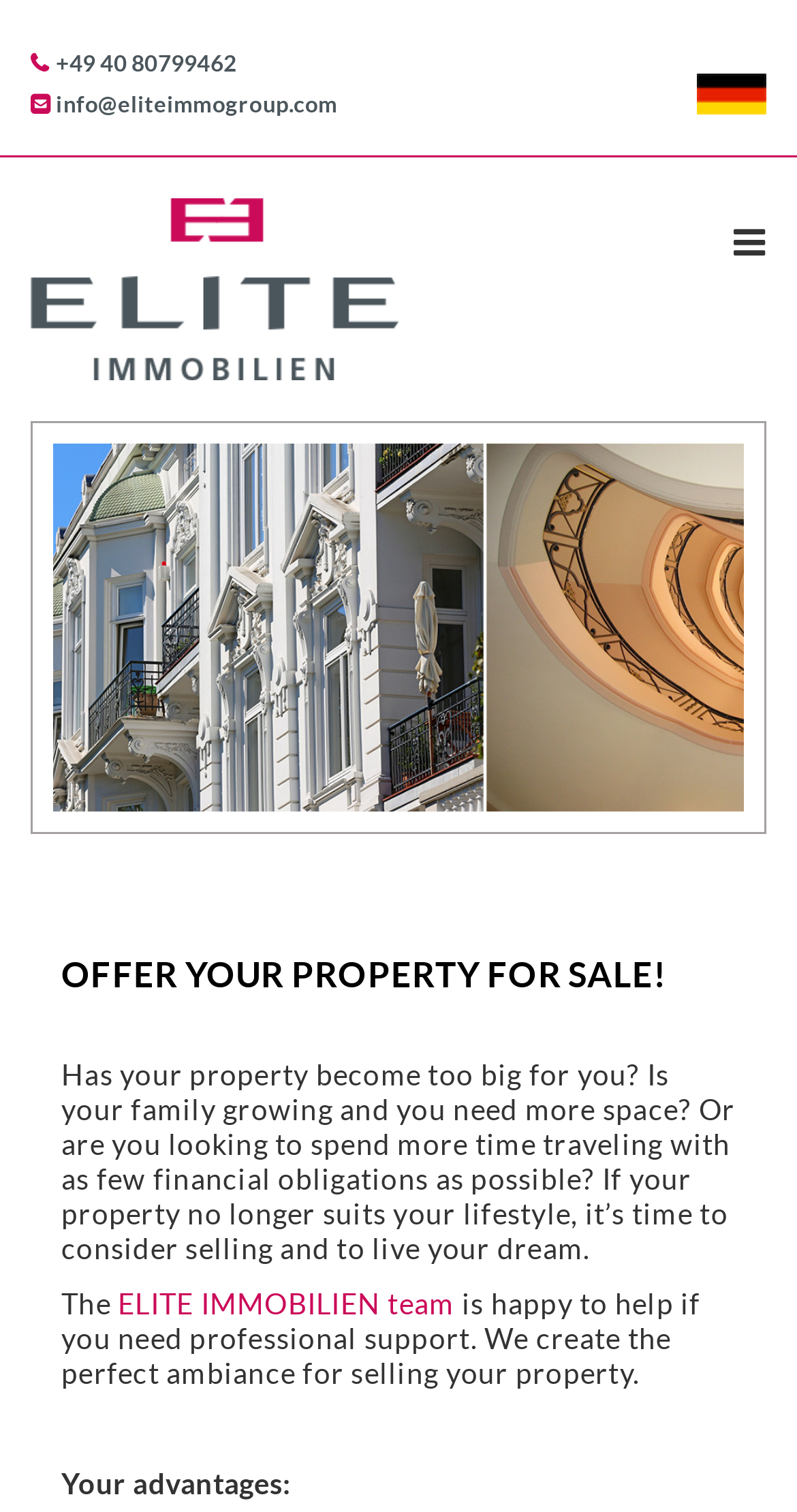Please answer the following question using a single word or phrase: 
What is the purpose of the ELITE IMMOBILIEN team?

To help with selling property